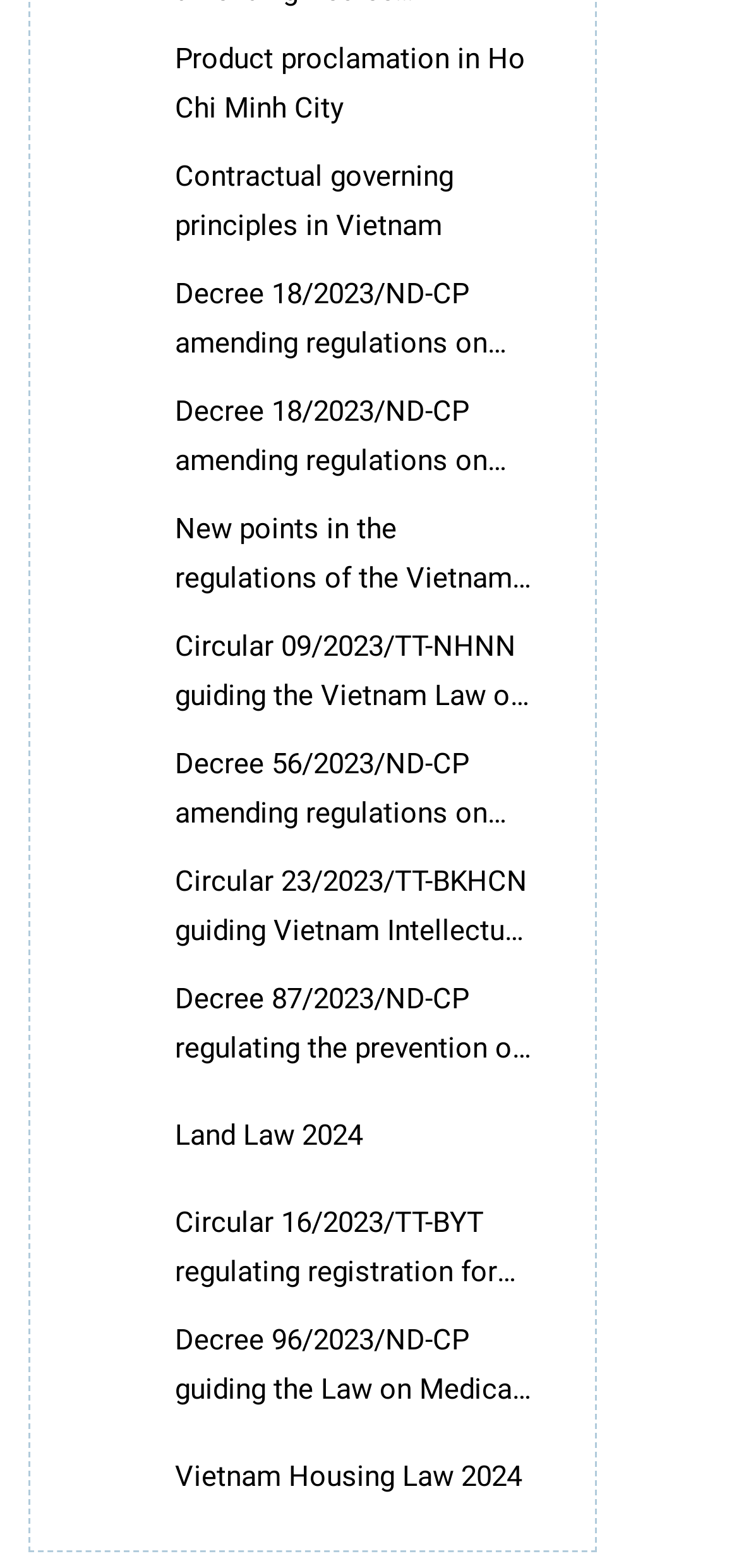Determine the bounding box coordinates of the region to click in order to accomplish the following instruction: "View details of Decree 18/2023/ND-CP amending regulations on conditions for multi-level marketing business in Vietnam". Provide the coordinates as four float numbers between 0 and 1, specifically [left, top, right, bottom].

[0.237, 0.177, 0.685, 0.324]